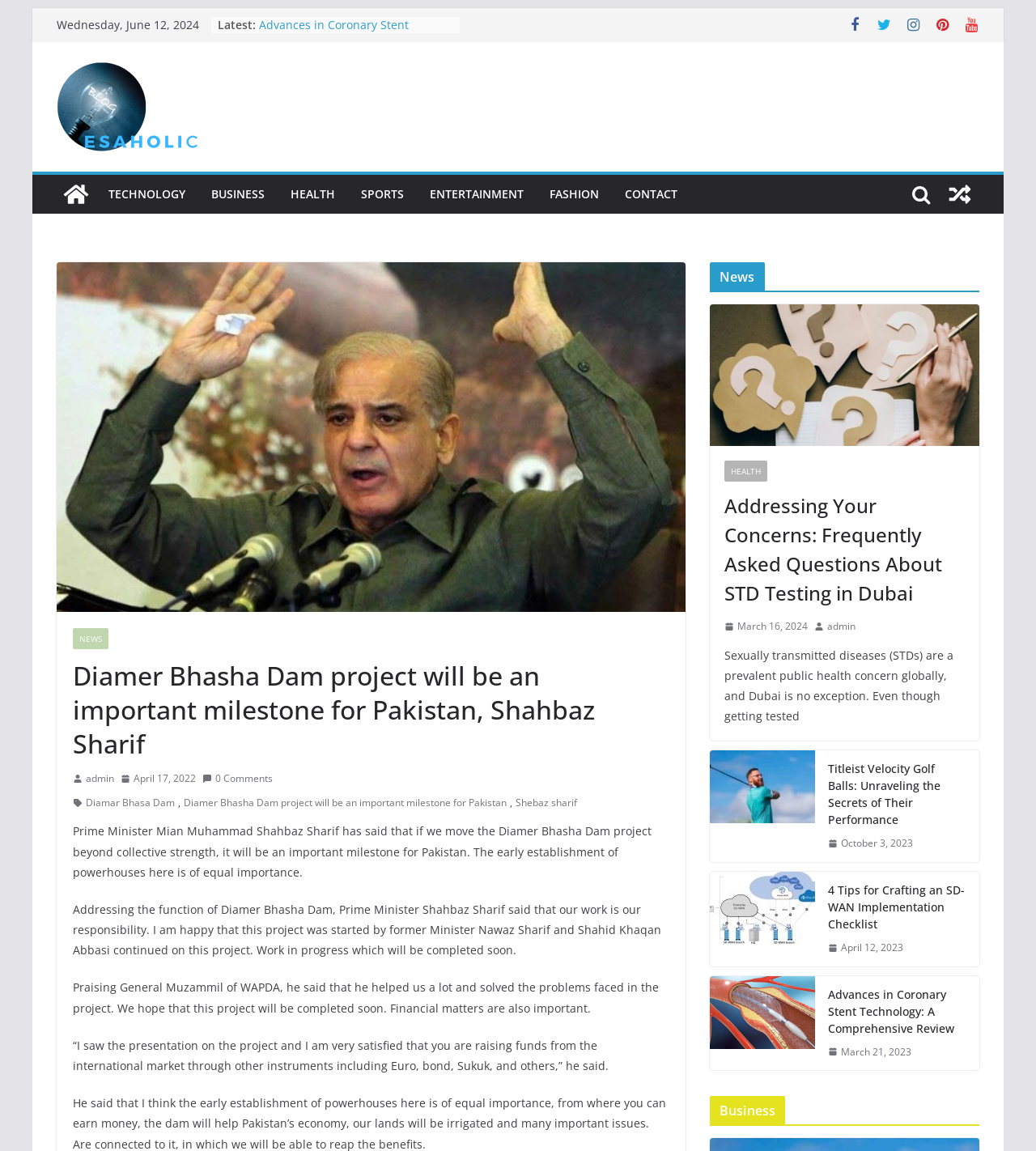Please locate the bounding box coordinates of the element that should be clicked to complete the given instruction: "Go to April 2021".

None